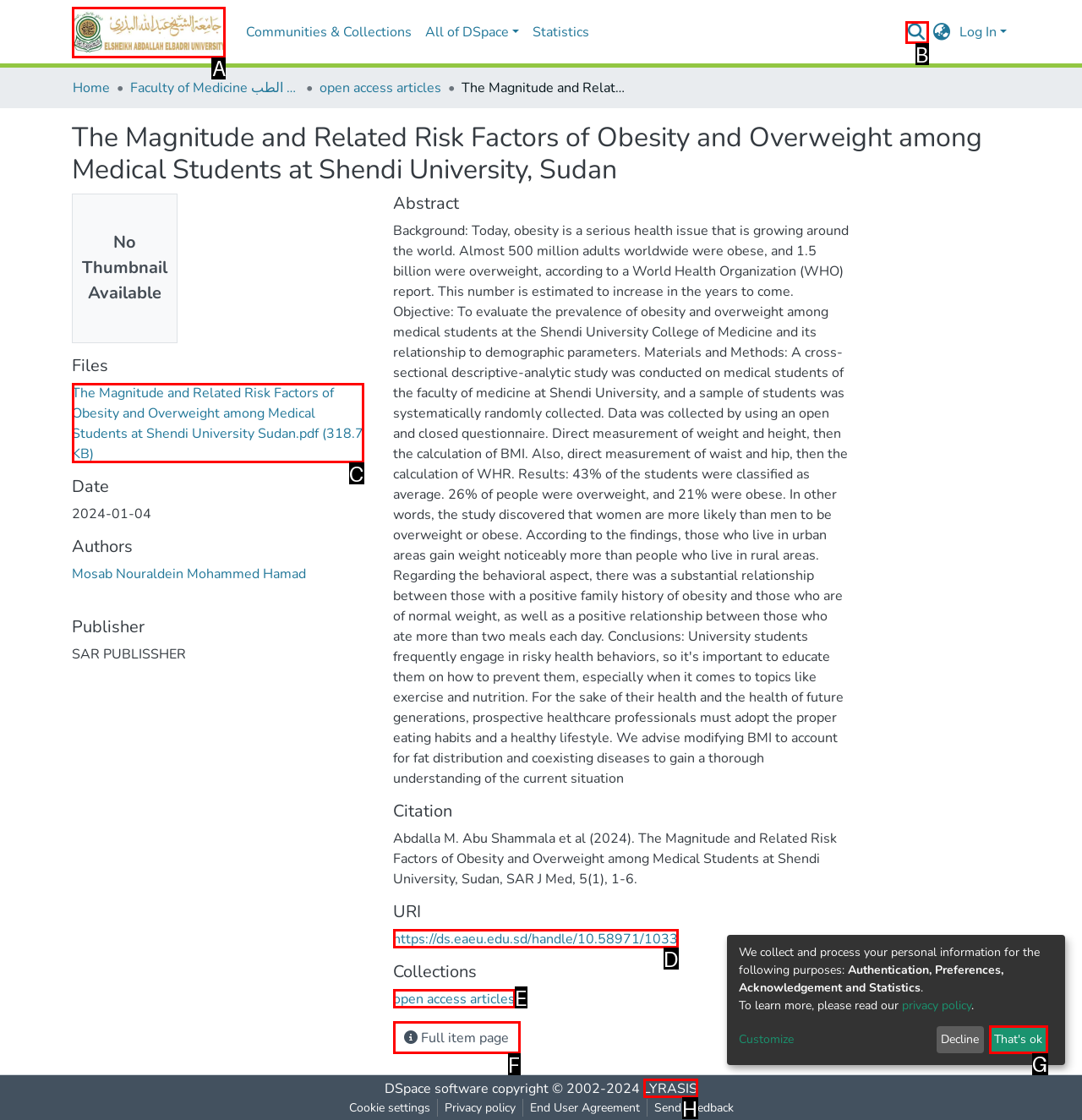What is the letter of the UI element you should click to Search for a keyword? Provide the letter directly.

B